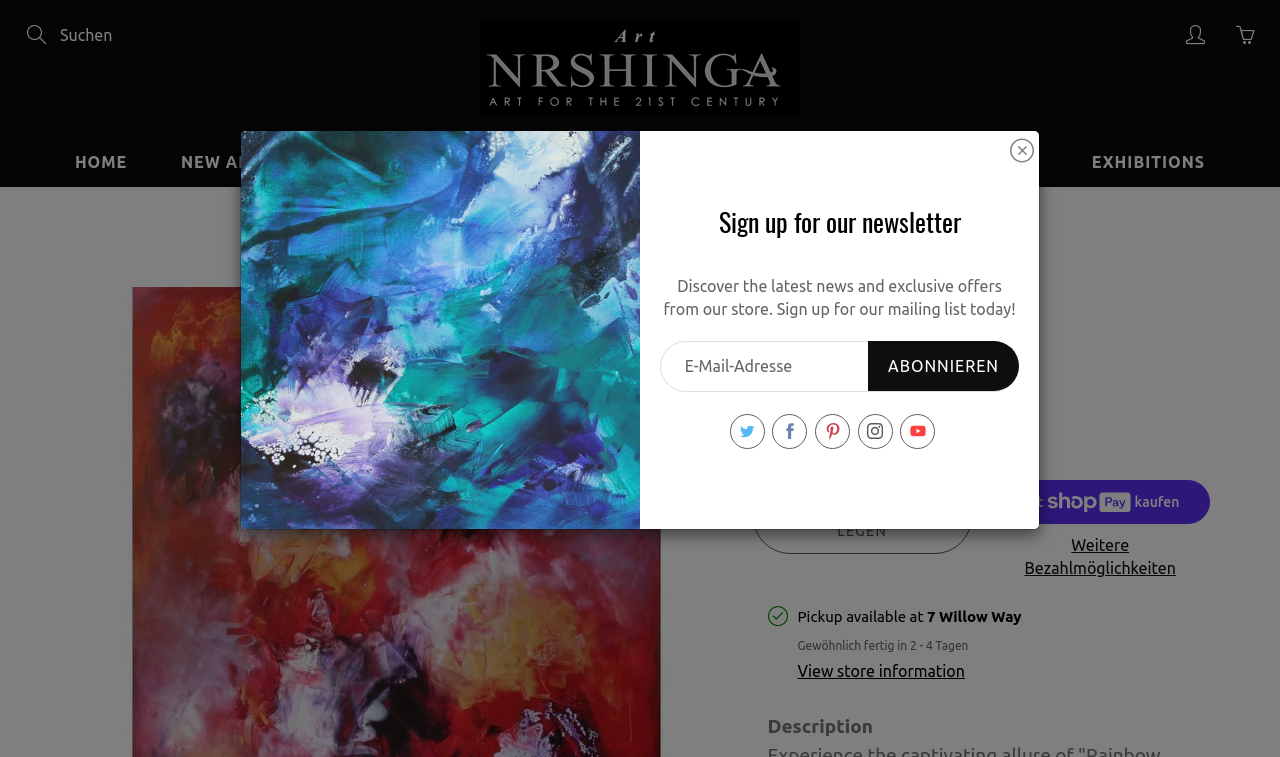Identify the bounding box coordinates of the clickable region to carry out the given instruction: "Add Rainbow Land art to cart".

[0.588, 0.634, 0.759, 0.732]